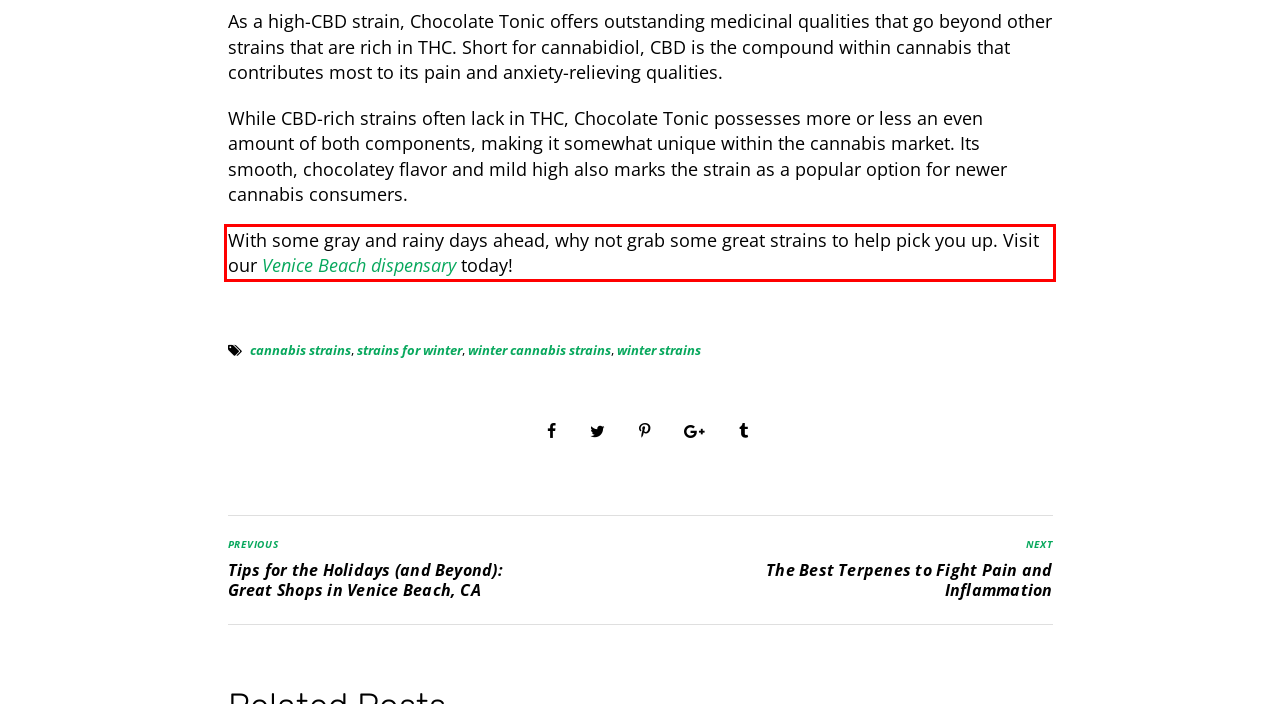Within the screenshot of the webpage, locate the red bounding box and use OCR to identify and provide the text content inside it.

With some gray and rainy days ahead, why not grab some great strains to help pick you up. Visit our Venice Beach dispensary today!